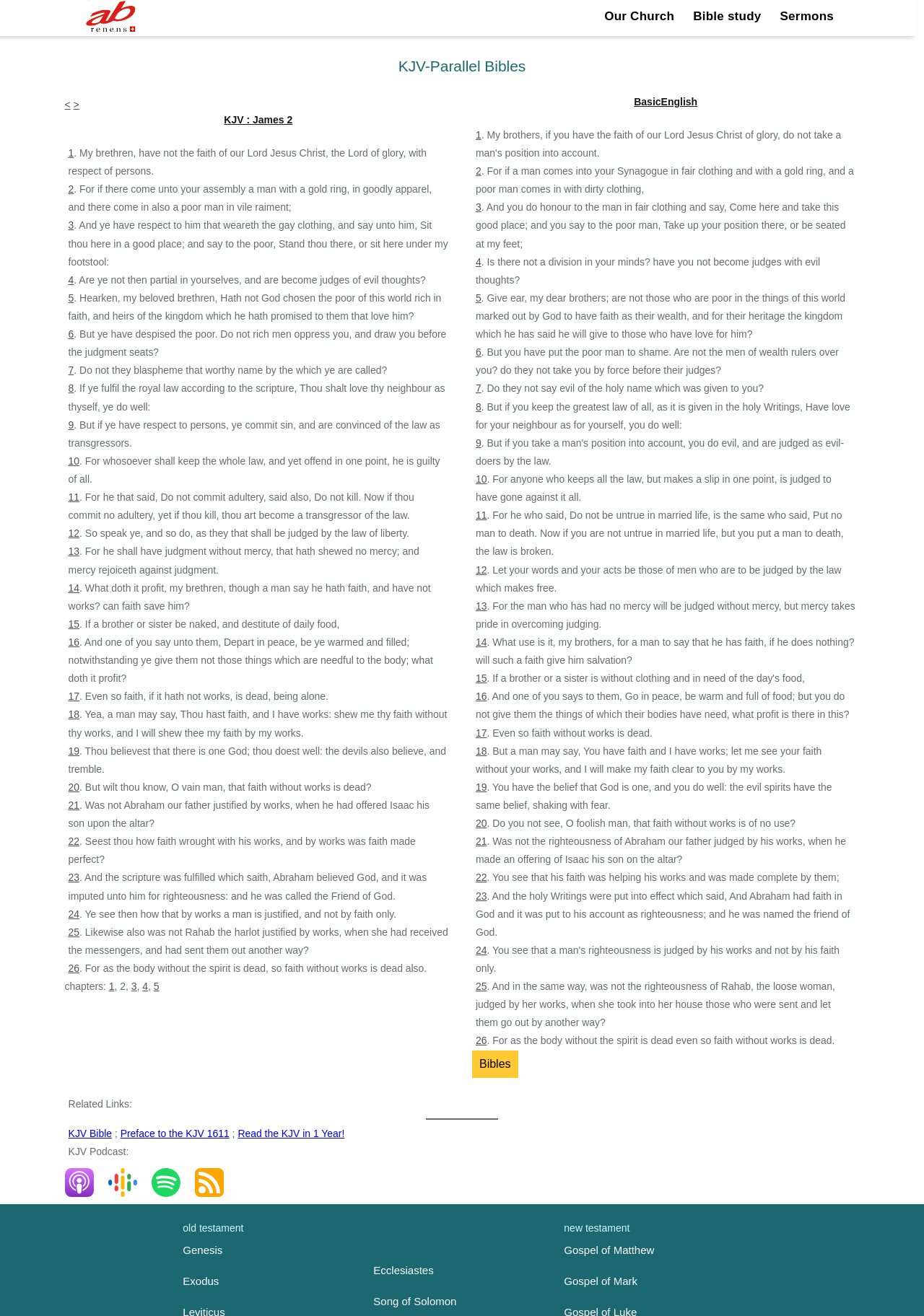Create a detailed summary of all the visual and textual information on the webpage.

This webpage appears to be a Bible study resource, specifically focused on the book of James, chapter 2, in the King James Version (KJV) and BasicEnglish translations. 

At the top of the page, there are three links: "Our Church", "Bible study", and "Sermons", which are likely navigation links to other sections of the website.

The main content of the page is divided into two sections, one for the KJV translation and the other for the BasicEnglish translation. Each section has a heading indicating the translation and chapter, followed by a series of links and static text elements that display the Bible verses.

In the KJV section, there are 26 links, each labeled with a verse number (e.g., "1", "2", etc.), and corresponding static text elements that display the verse text. The verse text is arranged in a single column, with each verse separated by a small gap.

Below the KJV section, there is a link labeled "chapters:" followed by a series of links to other chapters (e.g., "1", "2", etc.).

The BasicEnglish section is similar in structure to the KJV section, with a heading, links to verses, and corresponding static text elements displaying the verse text. However, the BasicEnglish section has fewer verses, and the text is arranged in a slightly different format.

Overall, the webpage appears to be a simple, text-based Bible study resource, with a focus on providing easy access to the text of James chapter 2 in two different translations.